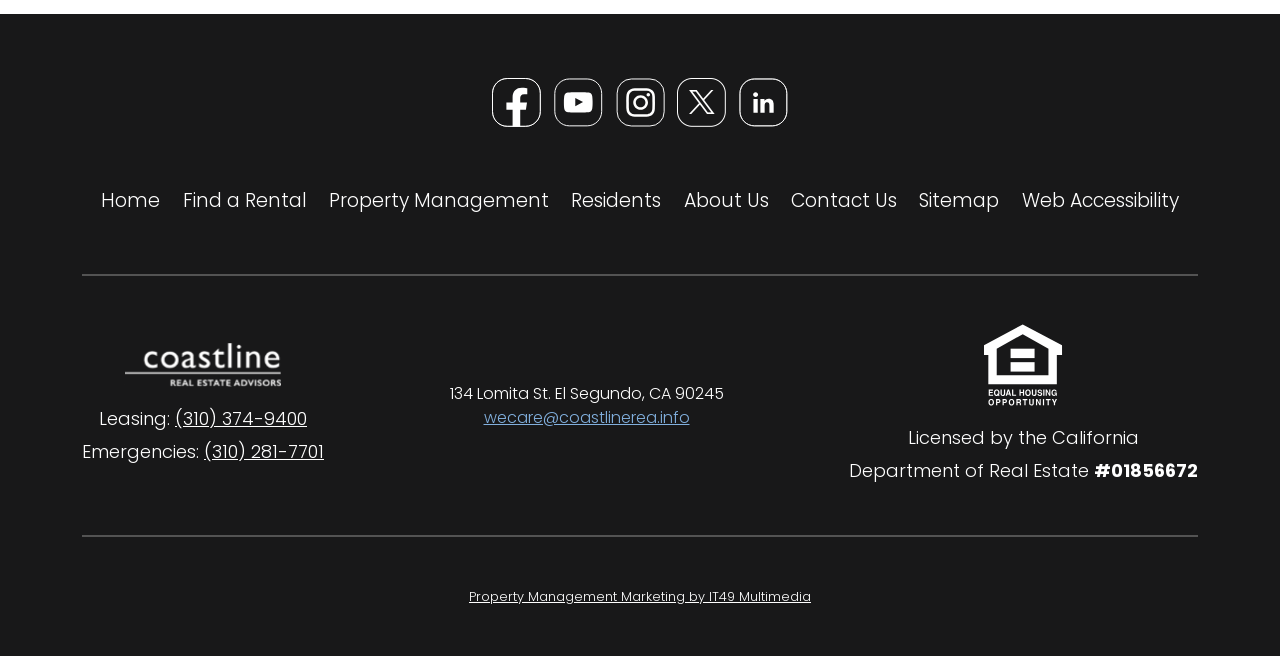Please answer the following question using a single word or phrase: 
What is the address of the company?

134 Lomita St, El Segundo, CA 90245